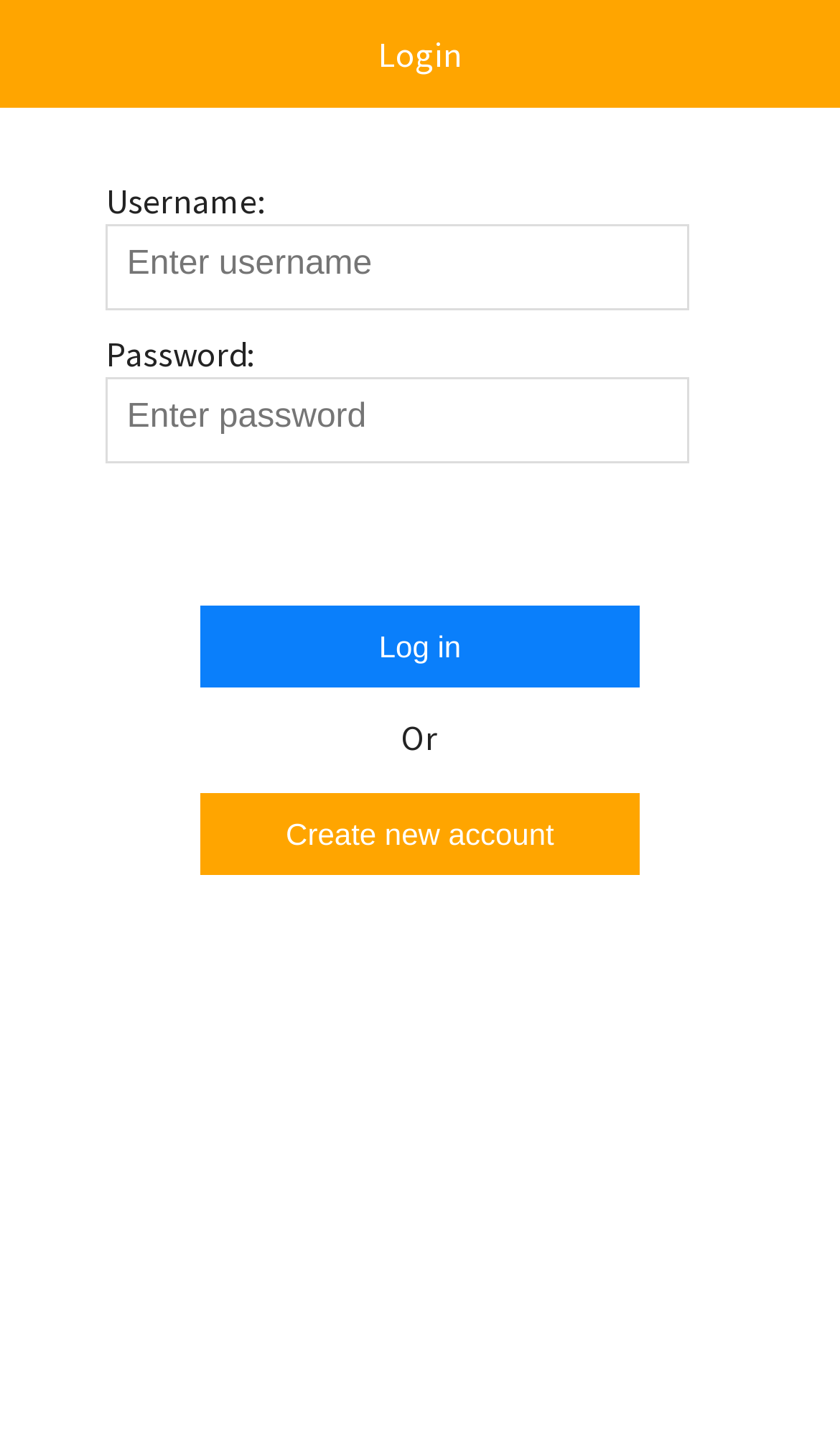Use a single word or phrase to answer the question:
How many buttons are there on the login page?

Two